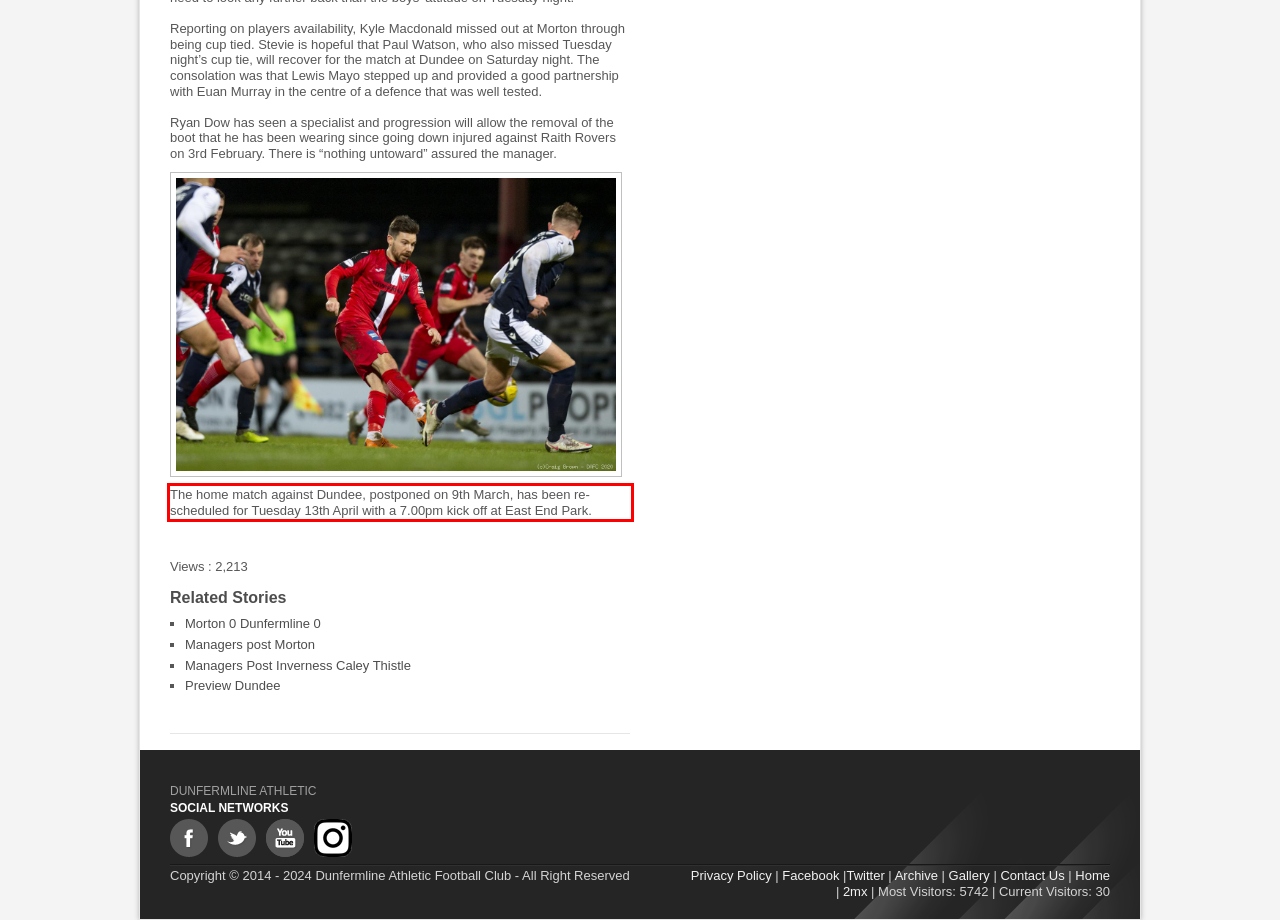You have a screenshot with a red rectangle around a UI element. Recognize and extract the text within this red bounding box using OCR.

The home match against Dundee, postponed on 9th March, has been re-scheduled for Tuesday 13th April with a 7.00pm kick off at East End Park.